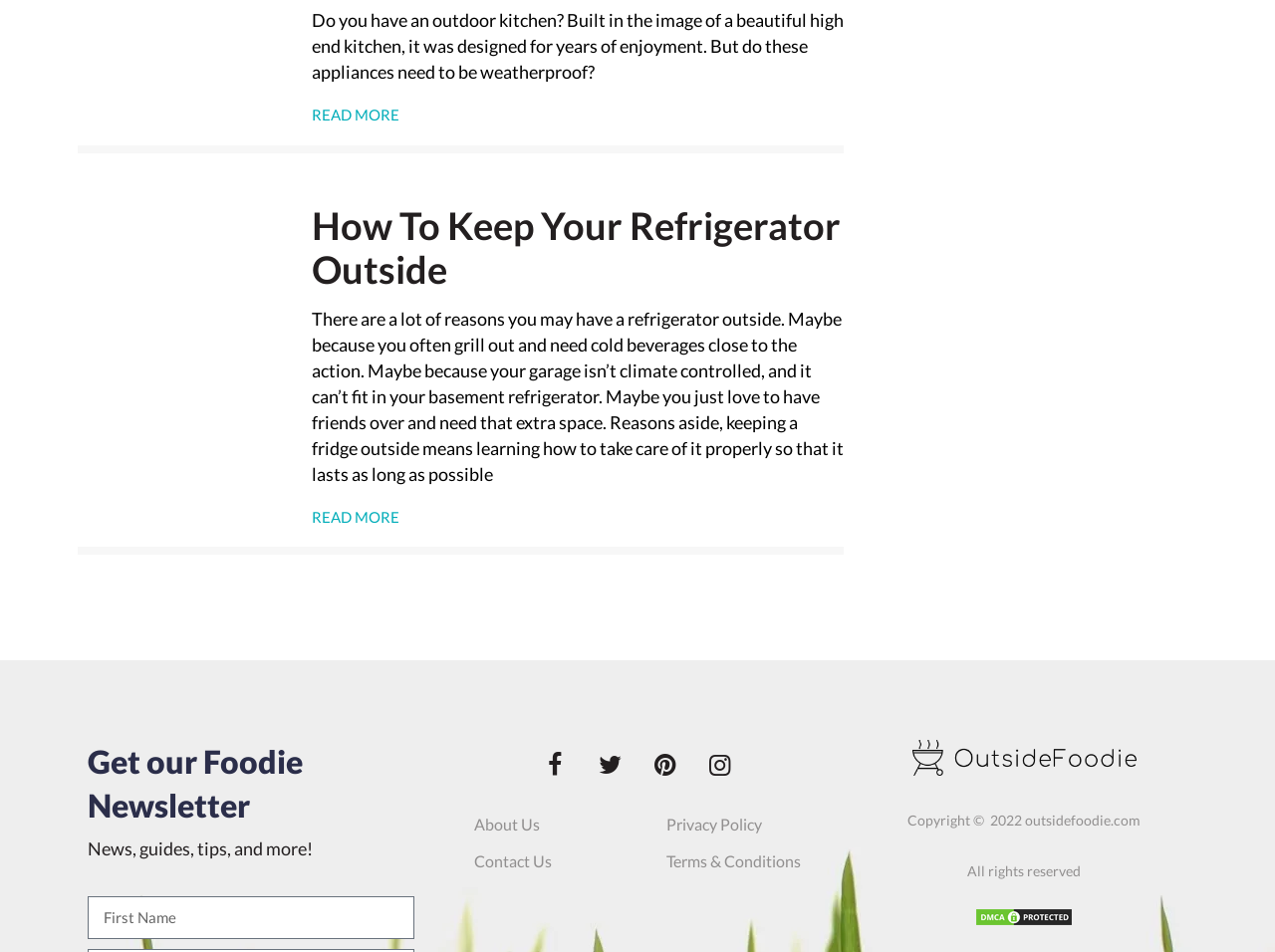Respond to the question below with a single word or phrase:
What is the purpose of the 'Get our Foodie Newsletter' section?

Subscribe to newsletter